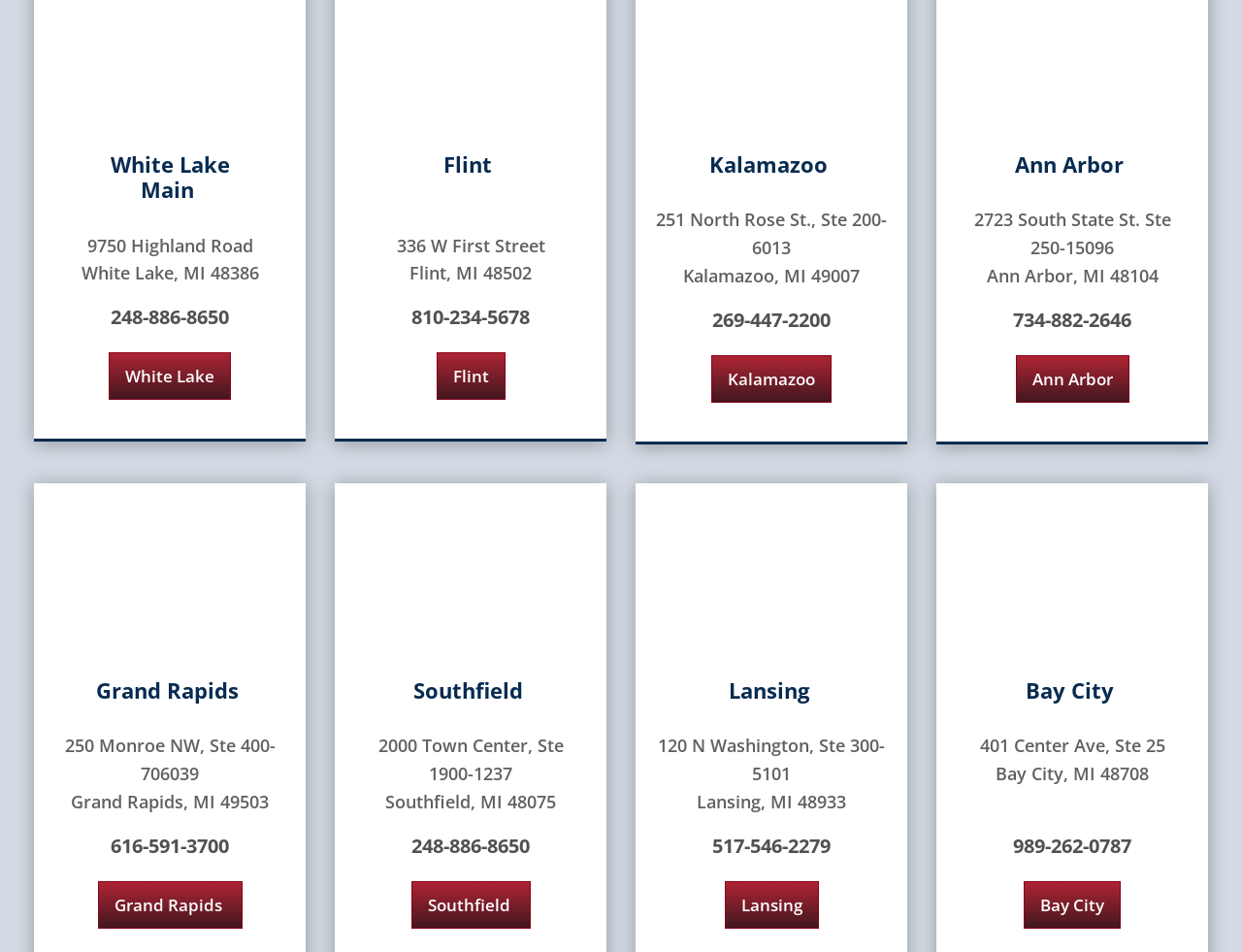Please indicate the bounding box coordinates for the clickable area to complete the following task: "Zoom in Grand Rapids map". The coordinates should be specified as four float numbers between 0 and 1, i.e., [left, top, right, bottom].

[0.043, 0.528, 0.23, 0.681]